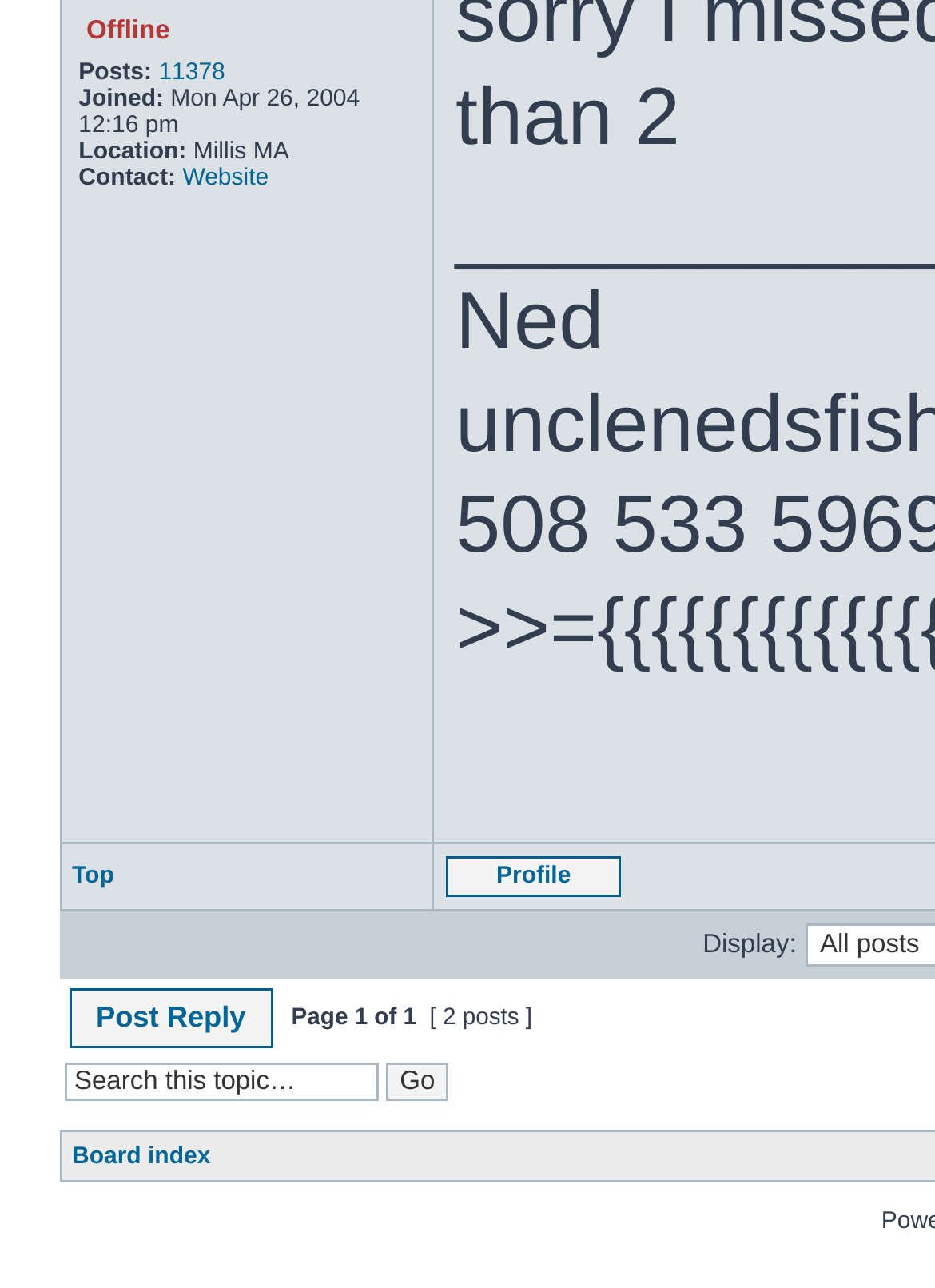Given the description "Profile", determine the bounding box of the corresponding UI element.

[0.477, 0.665, 0.664, 0.697]